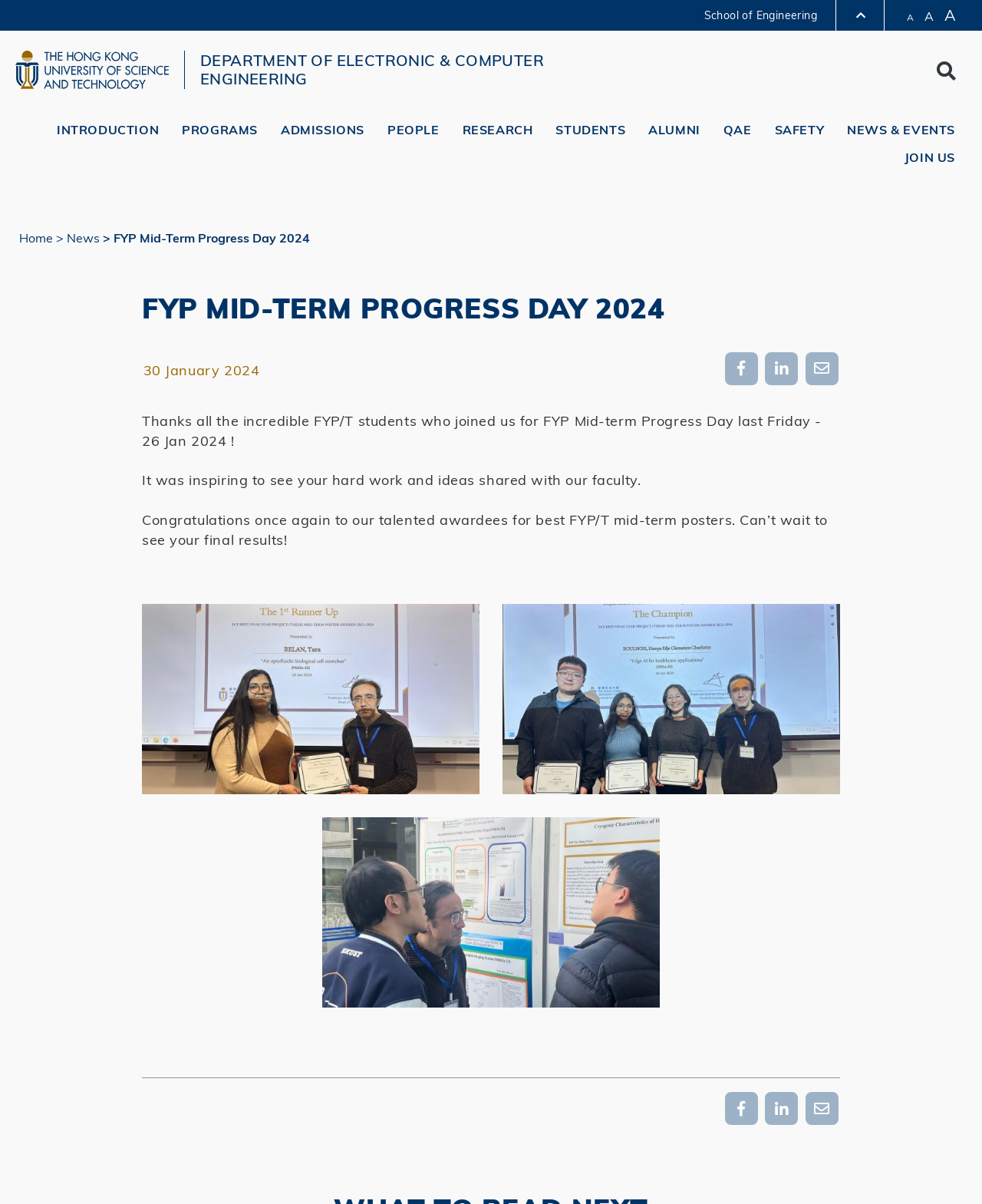Find the bounding box coordinates for the UI element that matches this description: "University News".

[0.109, 0.04, 0.305, 0.068]